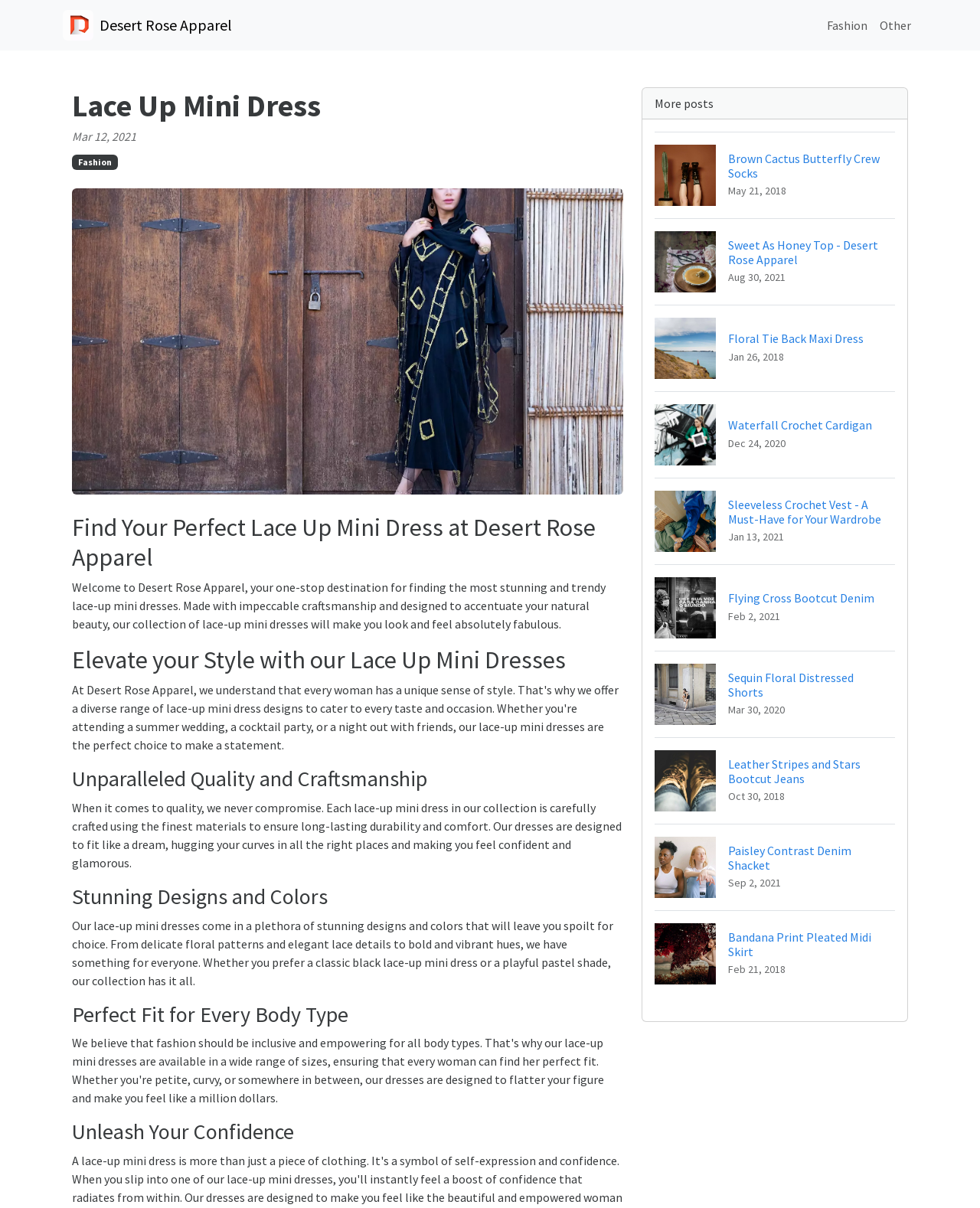Find the bounding box coordinates corresponding to the UI element with the description: "Desert Rose Apparel". The coordinates should be formatted as [left, top, right, bottom], with values as floats between 0 and 1.

[0.064, 0.005, 0.237, 0.037]